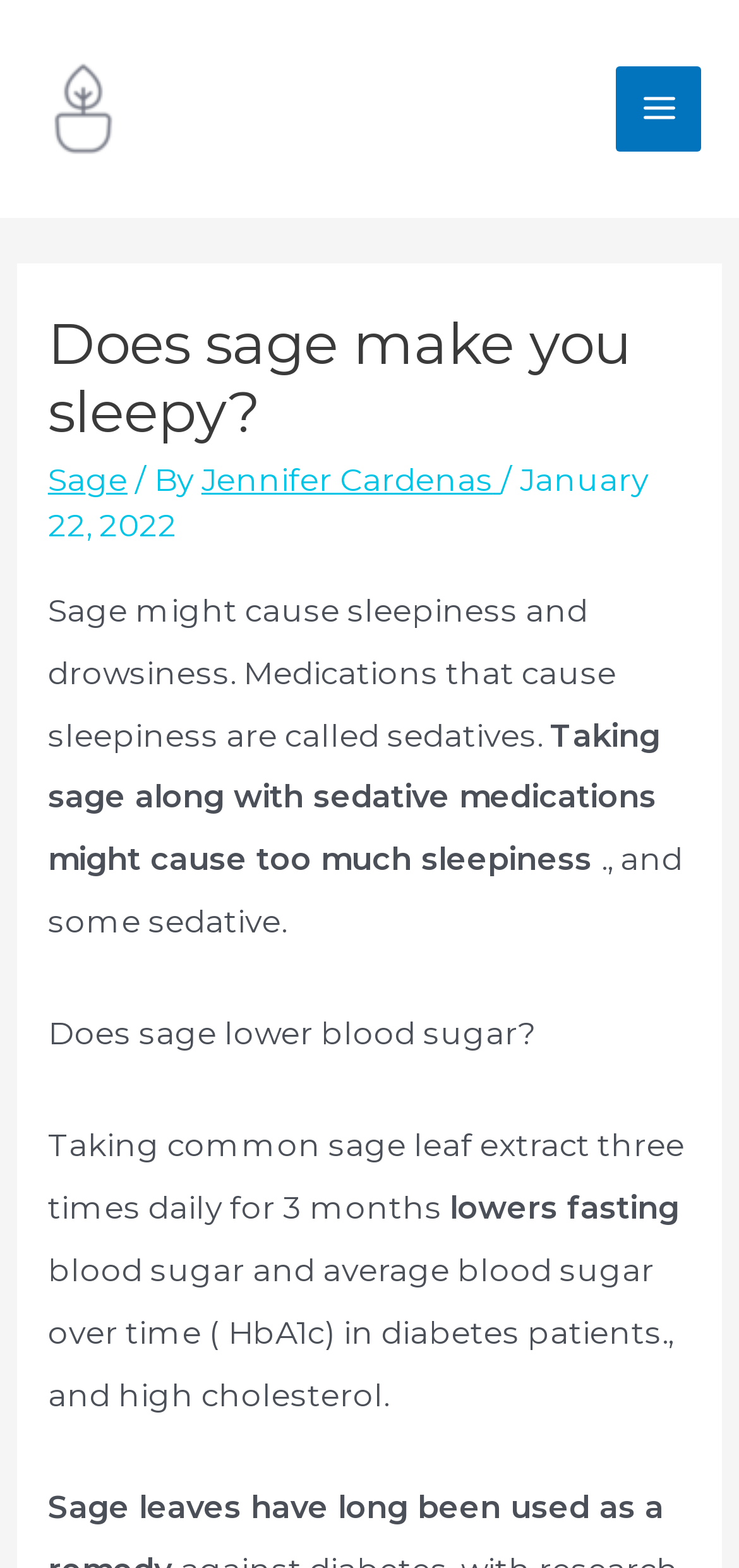Find the bounding box coordinates for the HTML element described in this sentence: "See Privacy Policy". Provide the coordinates as four float numbers between 0 and 1, in the format [left, top, right, bottom].

None